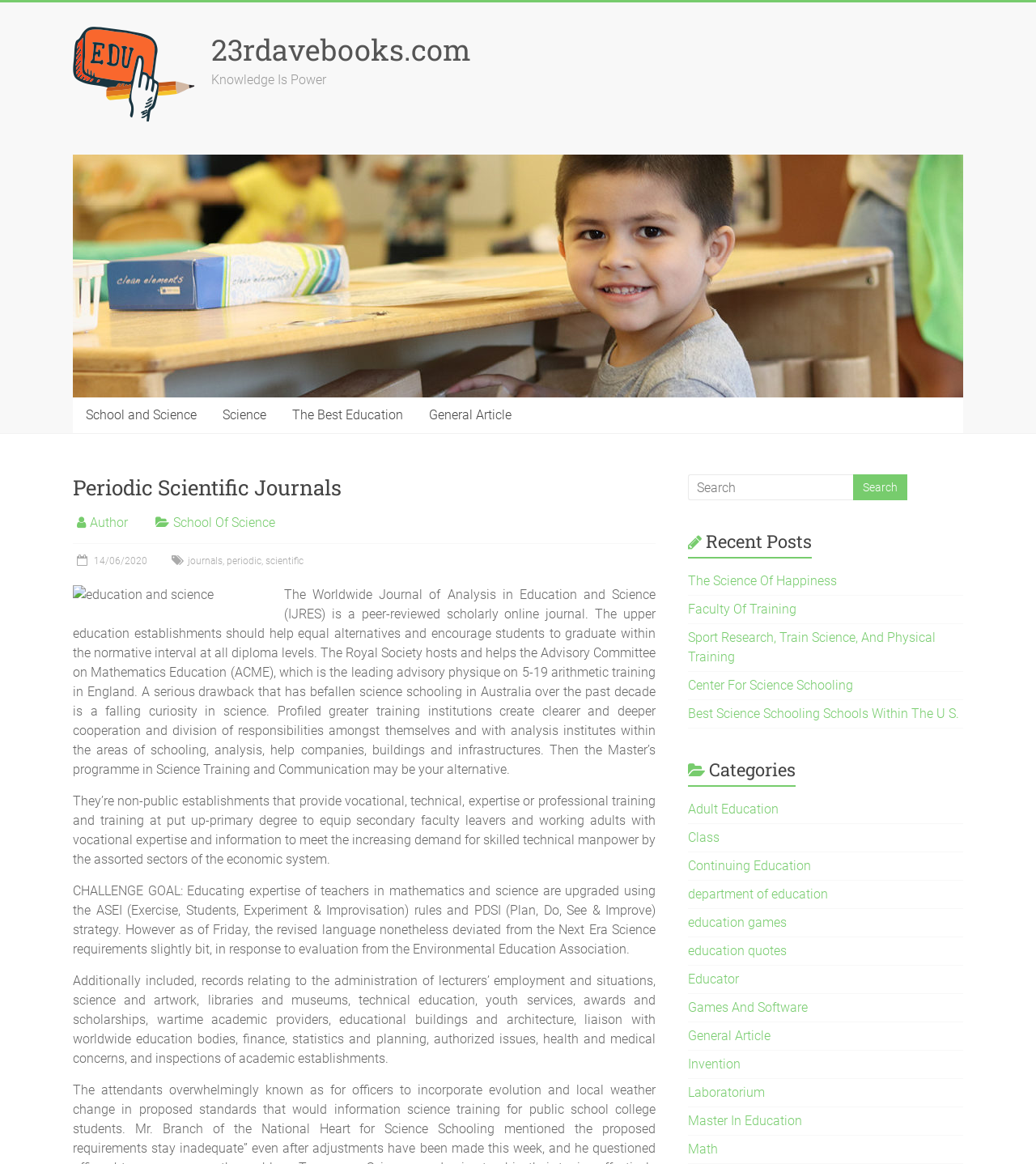Please identify the bounding box coordinates of the element's region that needs to be clicked to fulfill the following instruction: "Learn about the Periodic Scientific Journals". The bounding box coordinates should consist of four float numbers between 0 and 1, i.e., [left, top, right, bottom].

[0.07, 0.408, 0.633, 0.442]